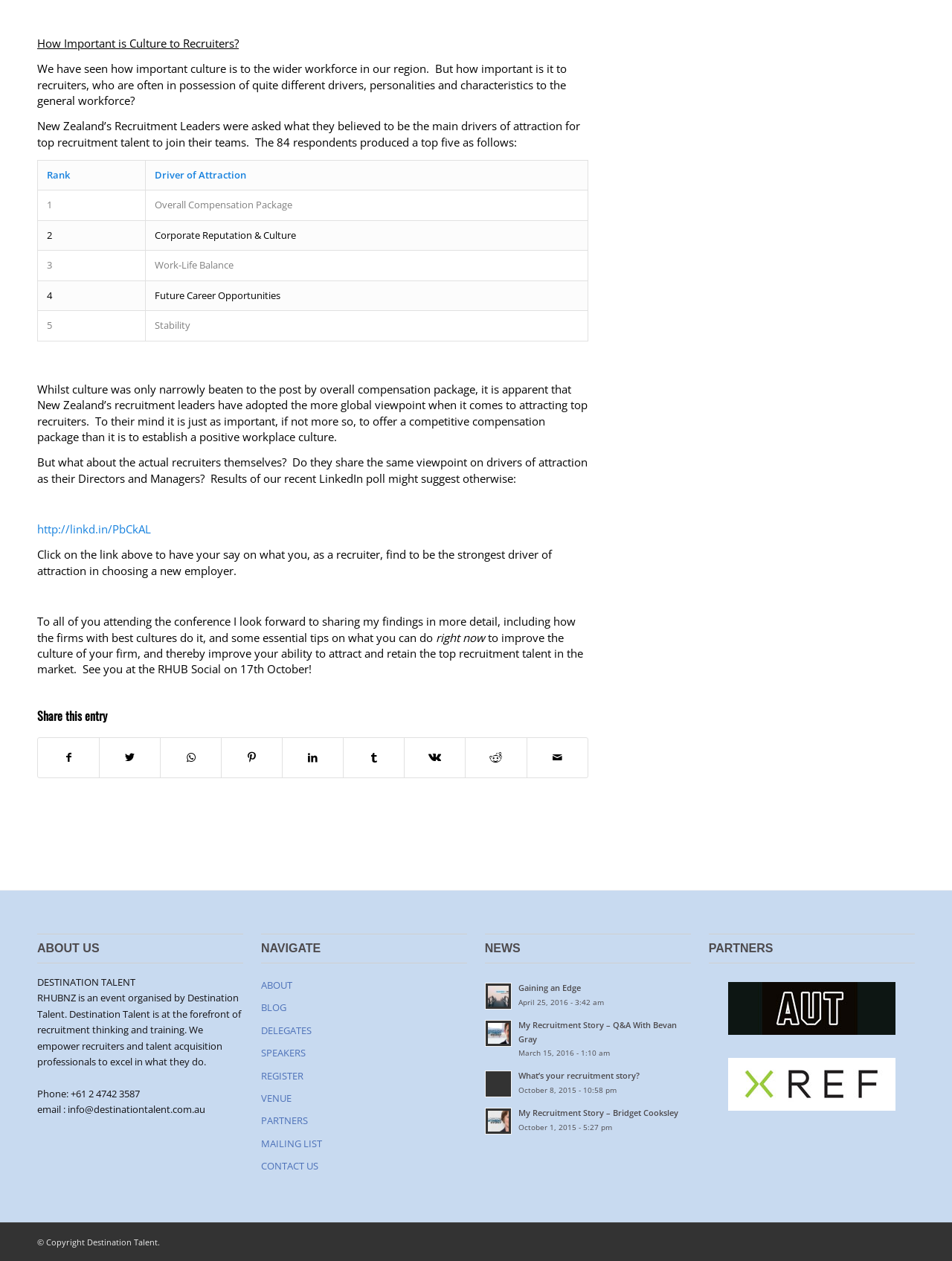Identify the bounding box coordinates for the element that needs to be clicked to fulfill this instruction: "Read the blog post 'Gaining an Edge'". Provide the coordinates in the format of four float numbers between 0 and 1: [left, top, right, bottom].

[0.509, 0.779, 0.537, 0.8]